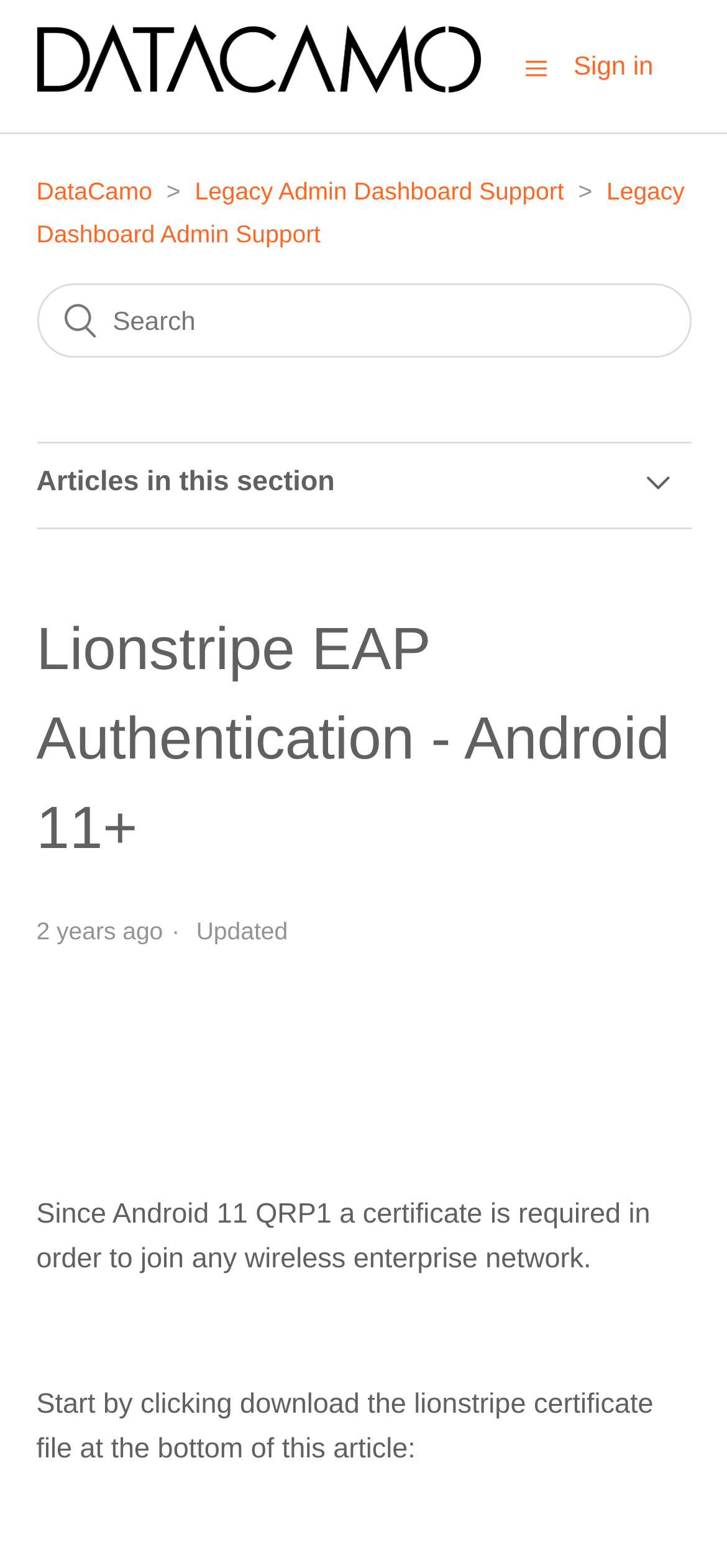Please find the bounding box coordinates of the element that must be clicked to perform the given instruction: "view legal notice". The coordinates should be four float numbers from 0 to 1, i.e., [left, top, right, bottom].

None